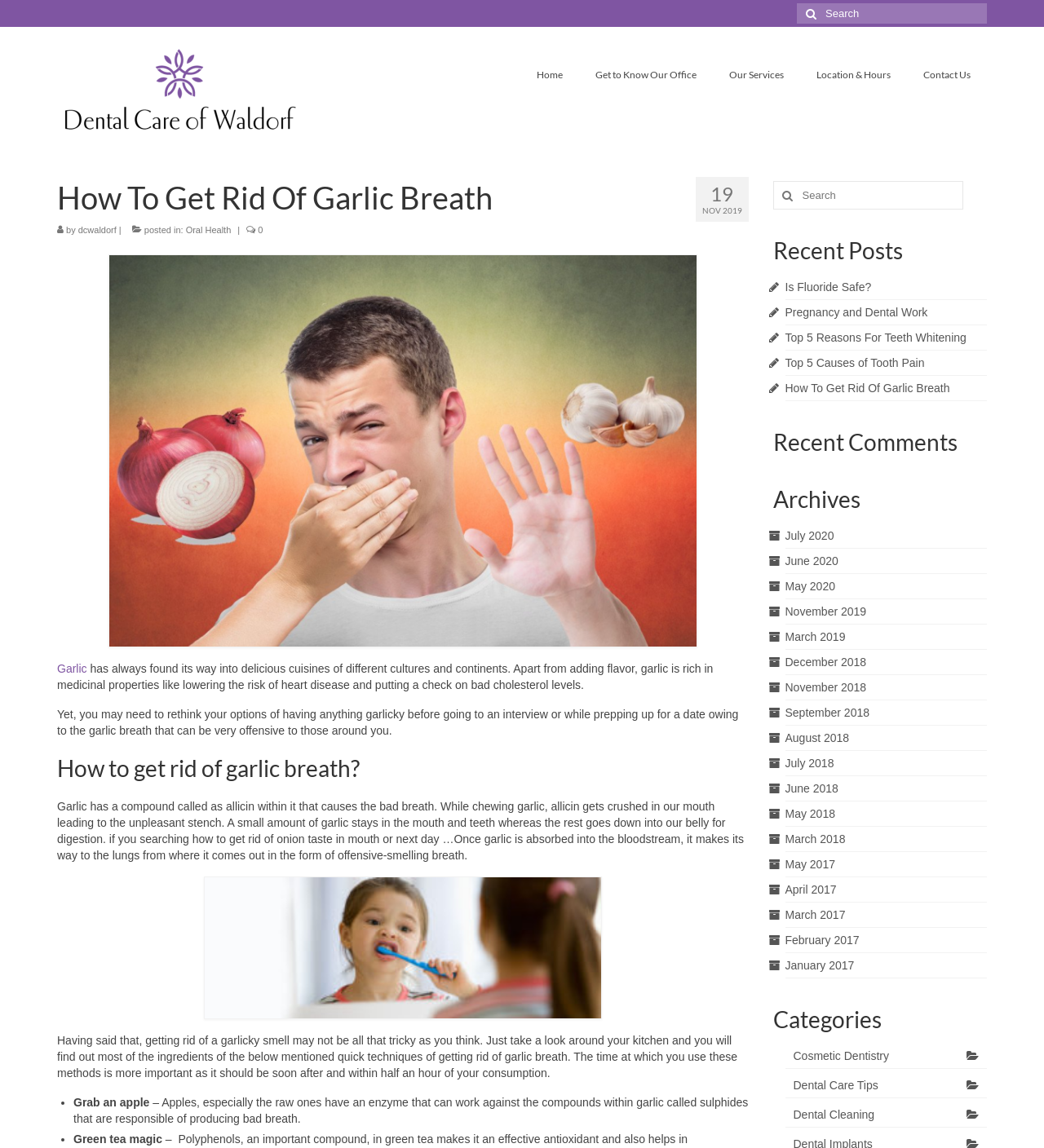Extract the main heading text from the webpage.

How To Get Rid Of Garlic Breath